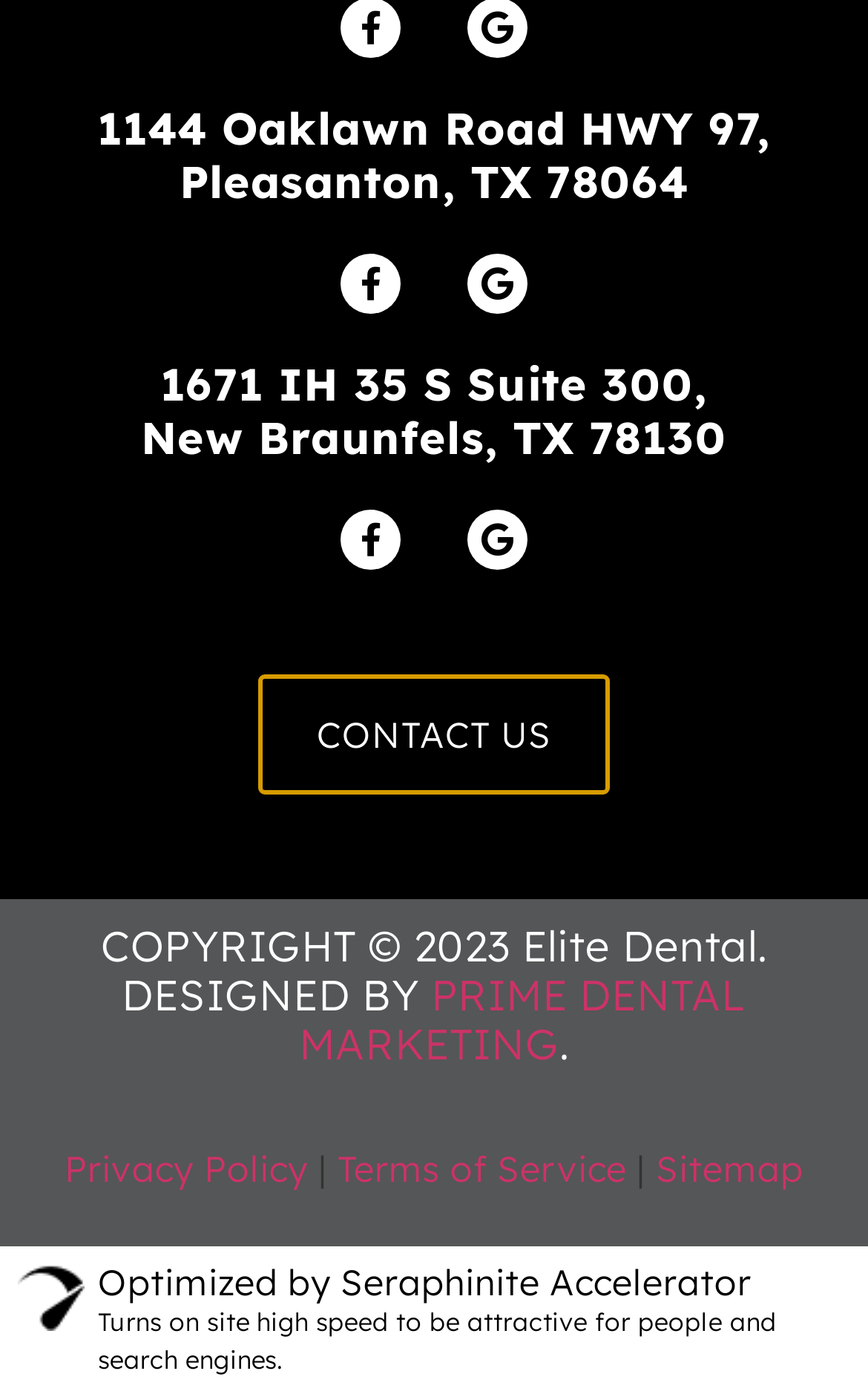Please identify the bounding box coordinates of the element I need to click to follow this instruction: "Check Privacy Policy".

[0.075, 0.824, 0.355, 0.856]